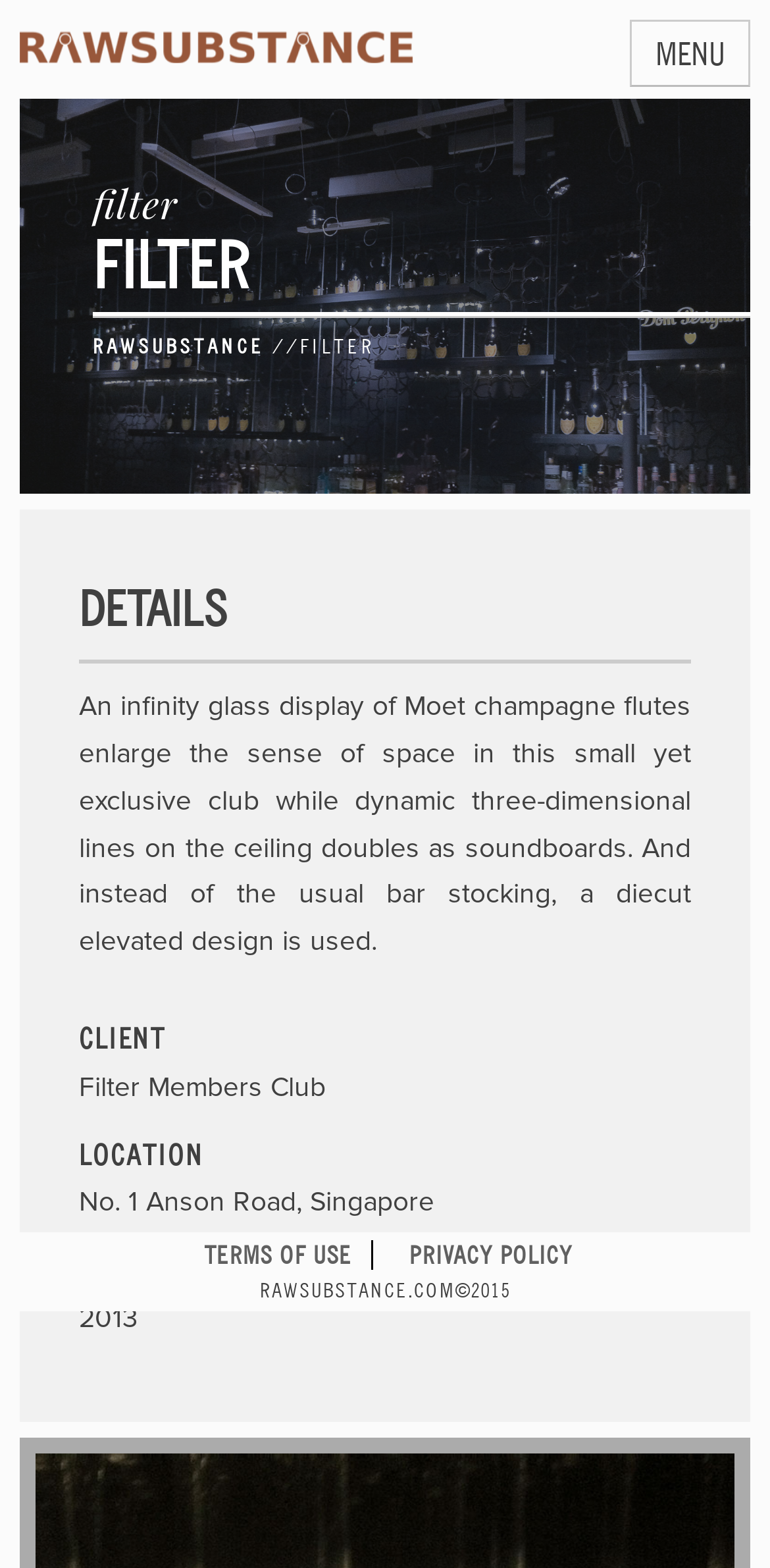Highlight the bounding box of the UI element that corresponds to this description: "August 30, 2015December 18, 2022".

[0.172, 0.787, 0.364, 0.802]